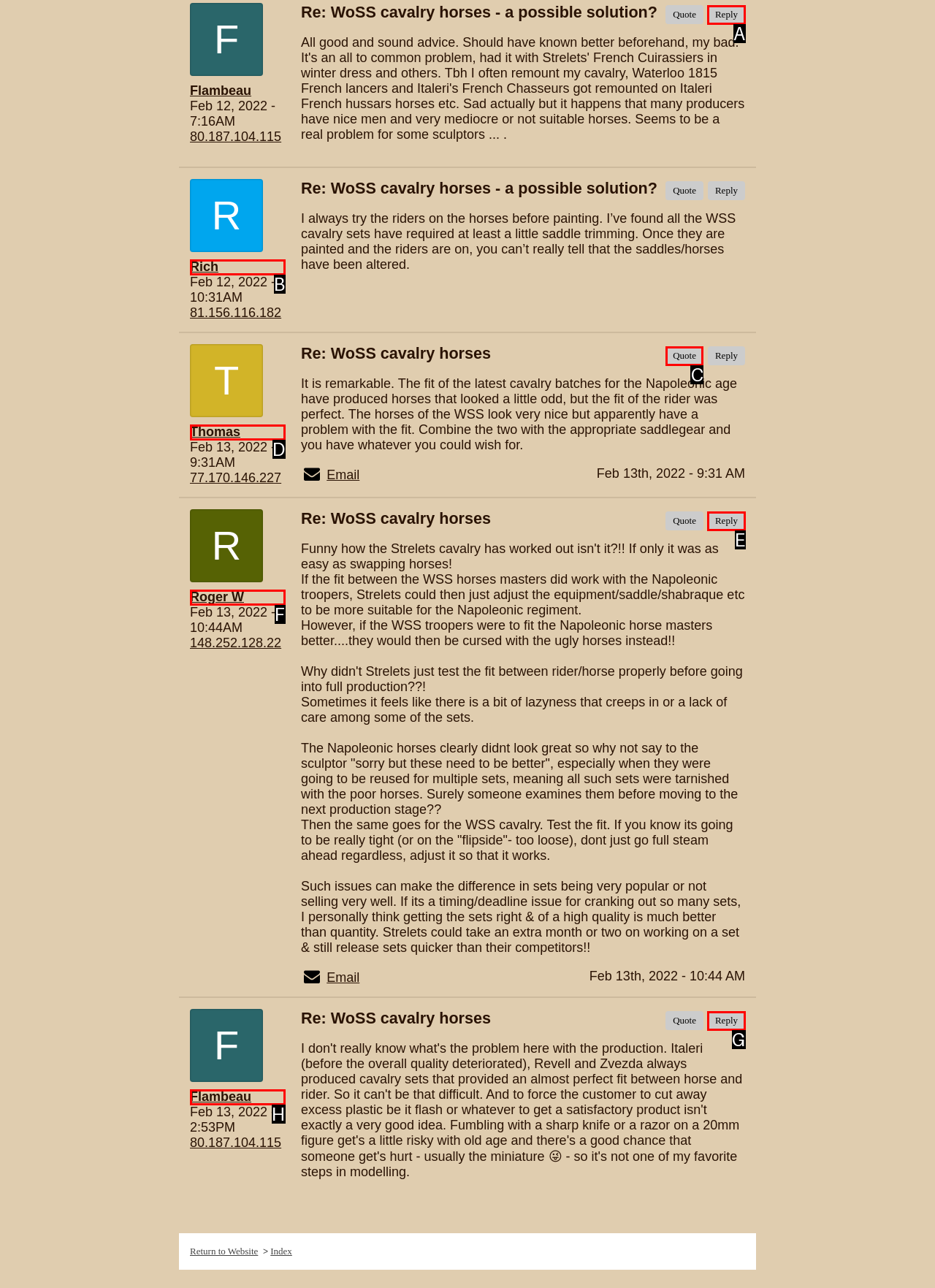Choose the HTML element you need to click to achieve the following task: Reply to a message
Respond with the letter of the selected option from the given choices directly.

A